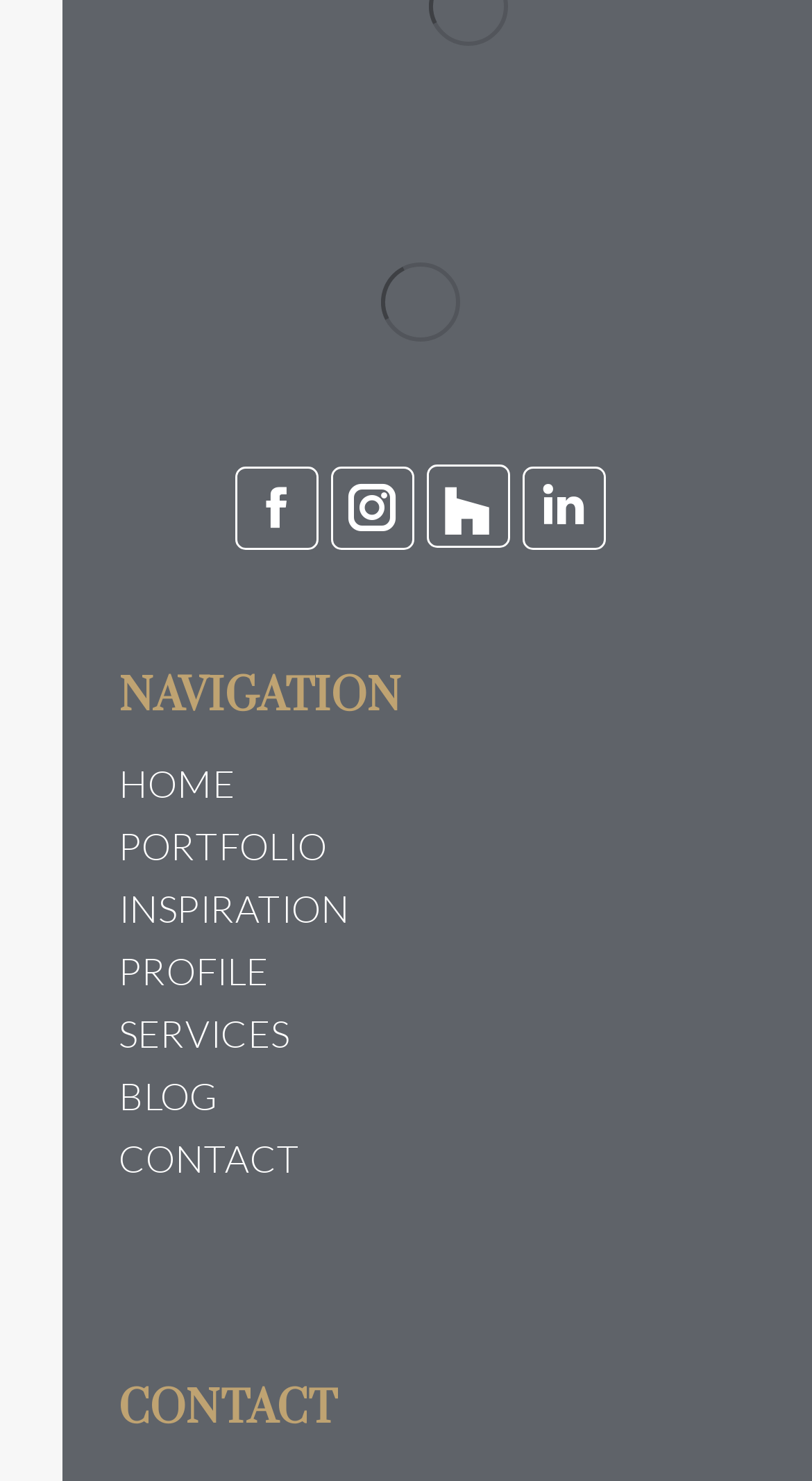What is the last navigation item?
Could you give a comprehensive explanation in response to this question?

I looked at the navigation menu and found that the last item is 'CONTACT', which is also a heading at the bottom of the webpage.